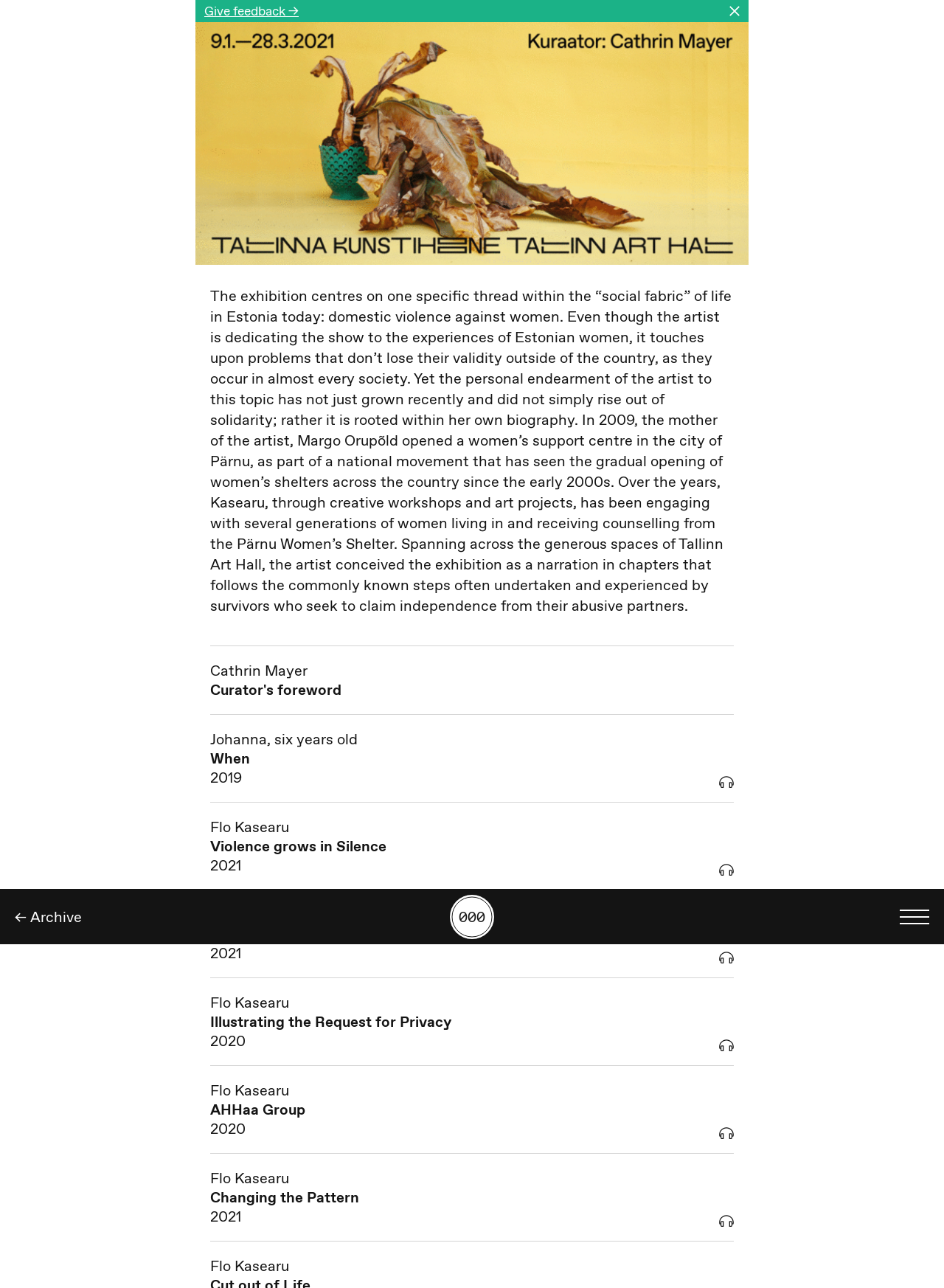What is the curator's name?
Use the screenshot to answer the question with a single word or phrase.

Cathrin Mayer